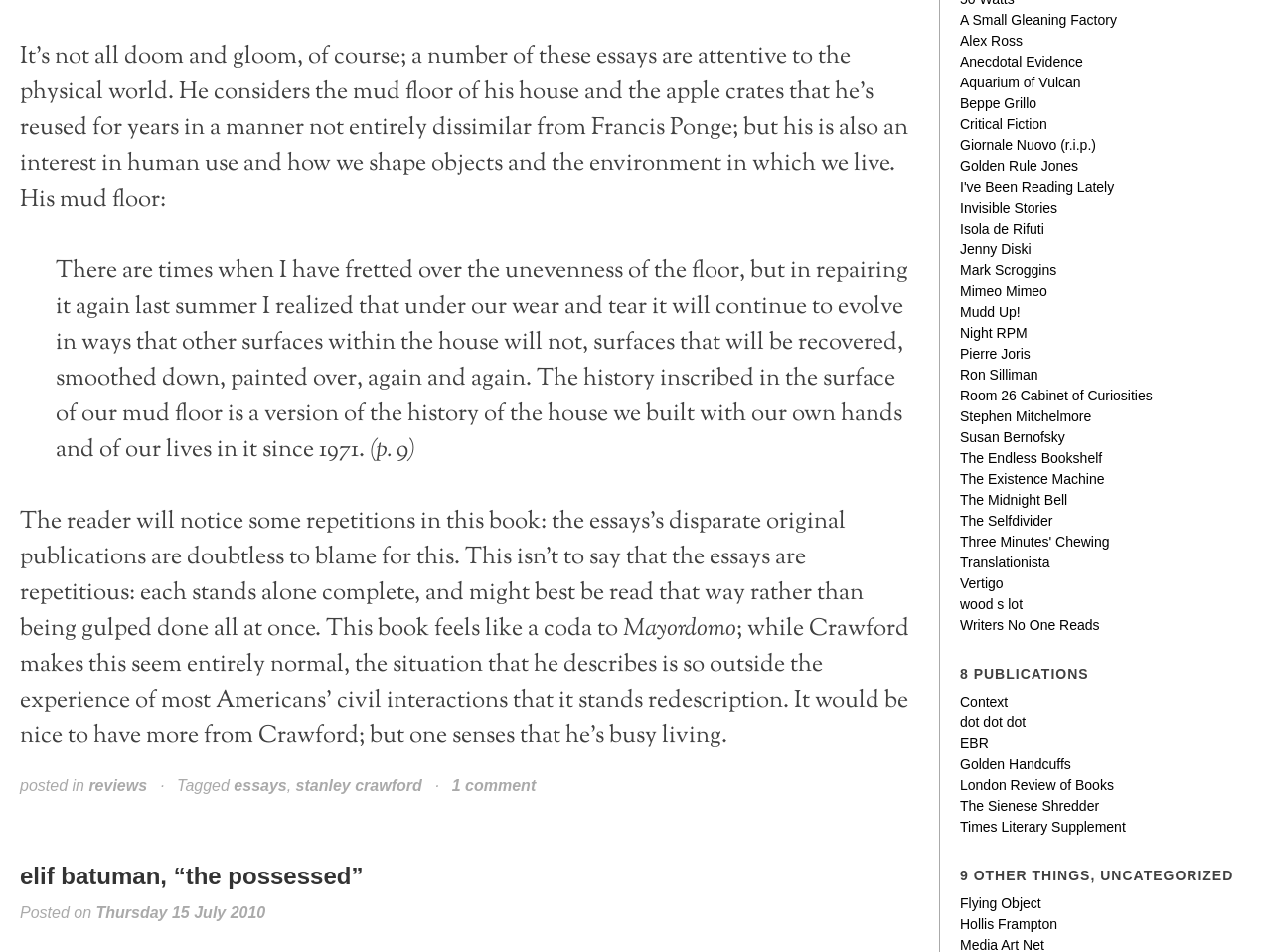Locate the bounding box coordinates of the clickable region necessary to complete the following instruction: "Read the post tagged 'essays'". Provide the coordinates in the format of four float numbers between 0 and 1, i.e., [left, top, right, bottom].

[0.184, 0.816, 0.226, 0.834]